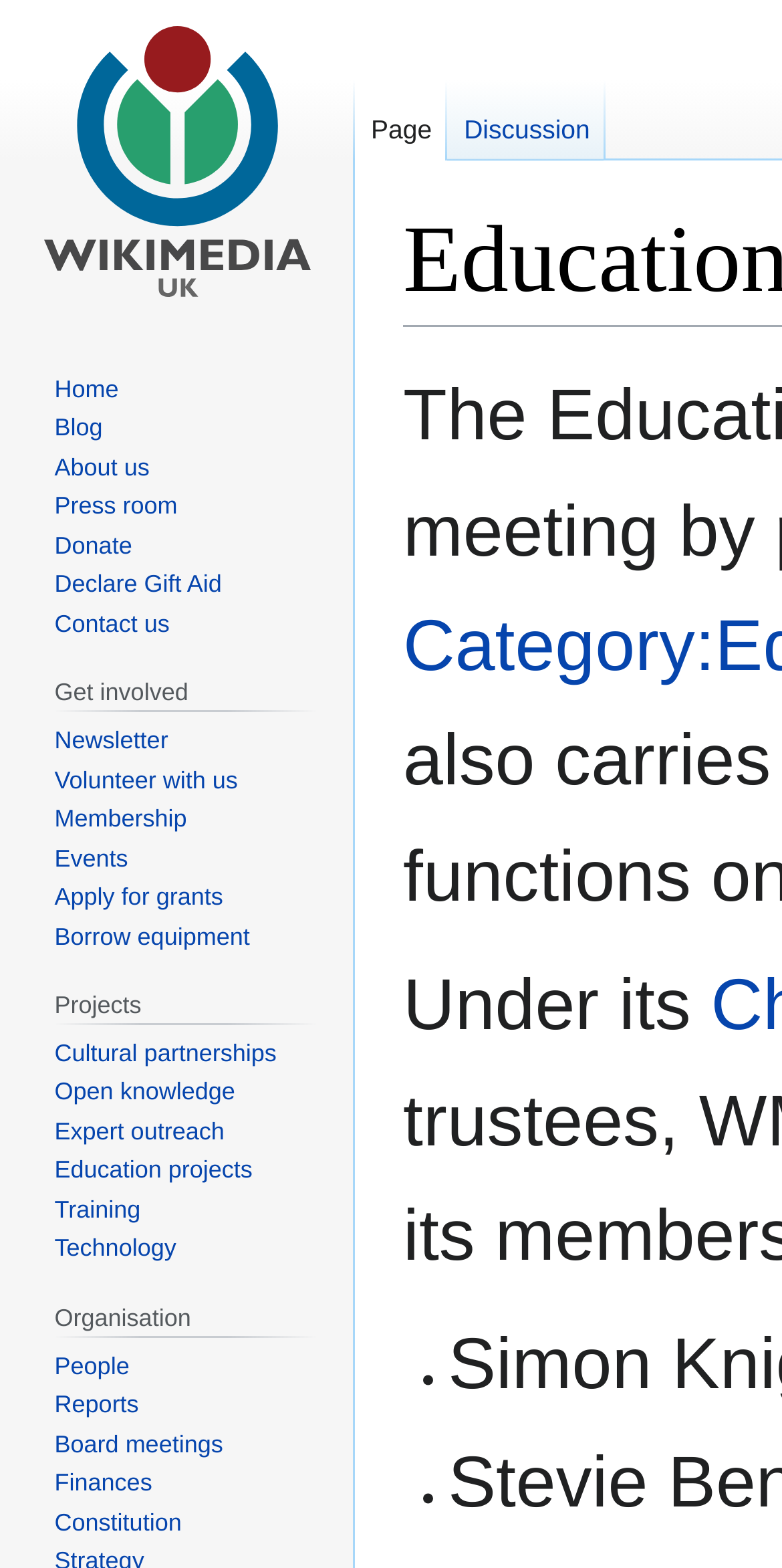Find the bounding box coordinates for the area that must be clicked to perform this action: "Learn about the education projects".

[0.07, 0.737, 0.323, 0.755]